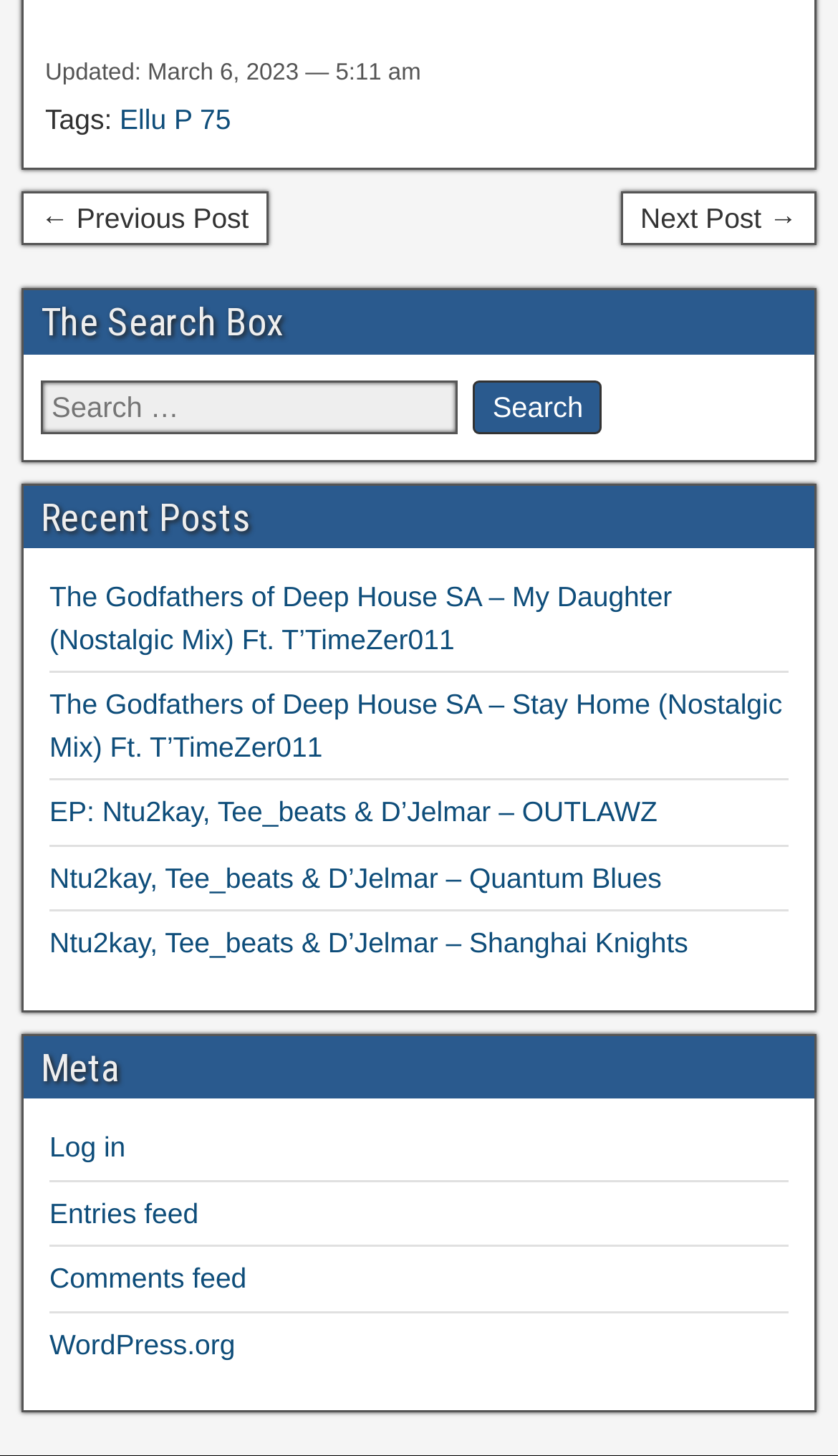Refer to the image and offer a detailed explanation in response to the question: What is the purpose of the search box?

The search box is located below the heading 'The Search Box' and has a button labeled 'Search', indicating that it is used to search for something on the webpage.